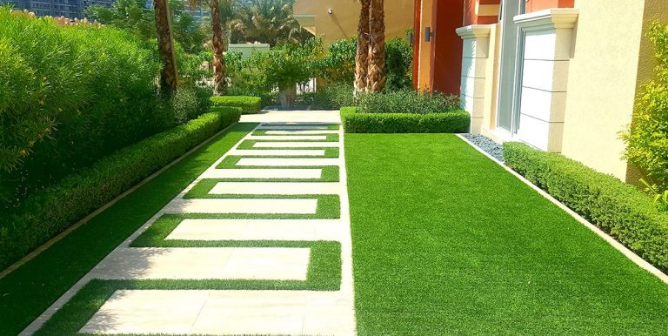Please examine the image and answer the question with a detailed explanation:
Is the garden well-maintained?

The caption describes the garden as 'well-maintained', which suggests that the garden is properly cared for and in a good condition.